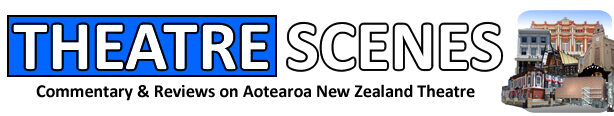What is reflected in the visual elements?
Using the image, provide a detailed and thorough answer to the question.

The visual elements surrounding the text in the 'Theatre Scenes' logo likely reflect the cultural essence and architectural beauty of New Zealand's theatre scene, which implies that the design incorporates elements that are representative of the country's theatrical heritage and aesthetic.